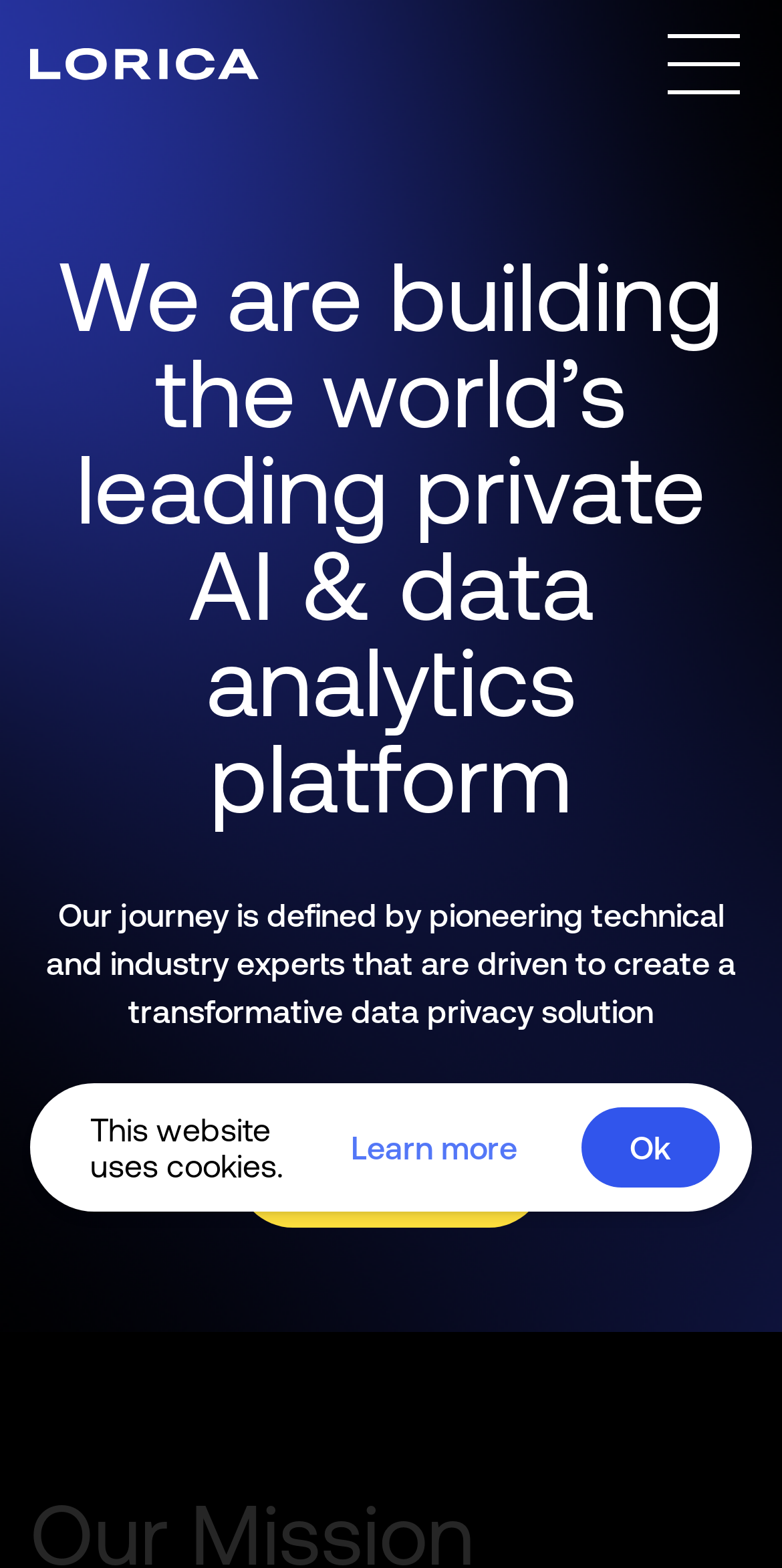Is there a way to learn more about cookies on this website?
Please respond to the question with a detailed and thorough explanation.

The link 'Learn more' is provided next to the text 'This website uses cookies.', suggesting that users can learn more about cookies on this website by clicking on this link.